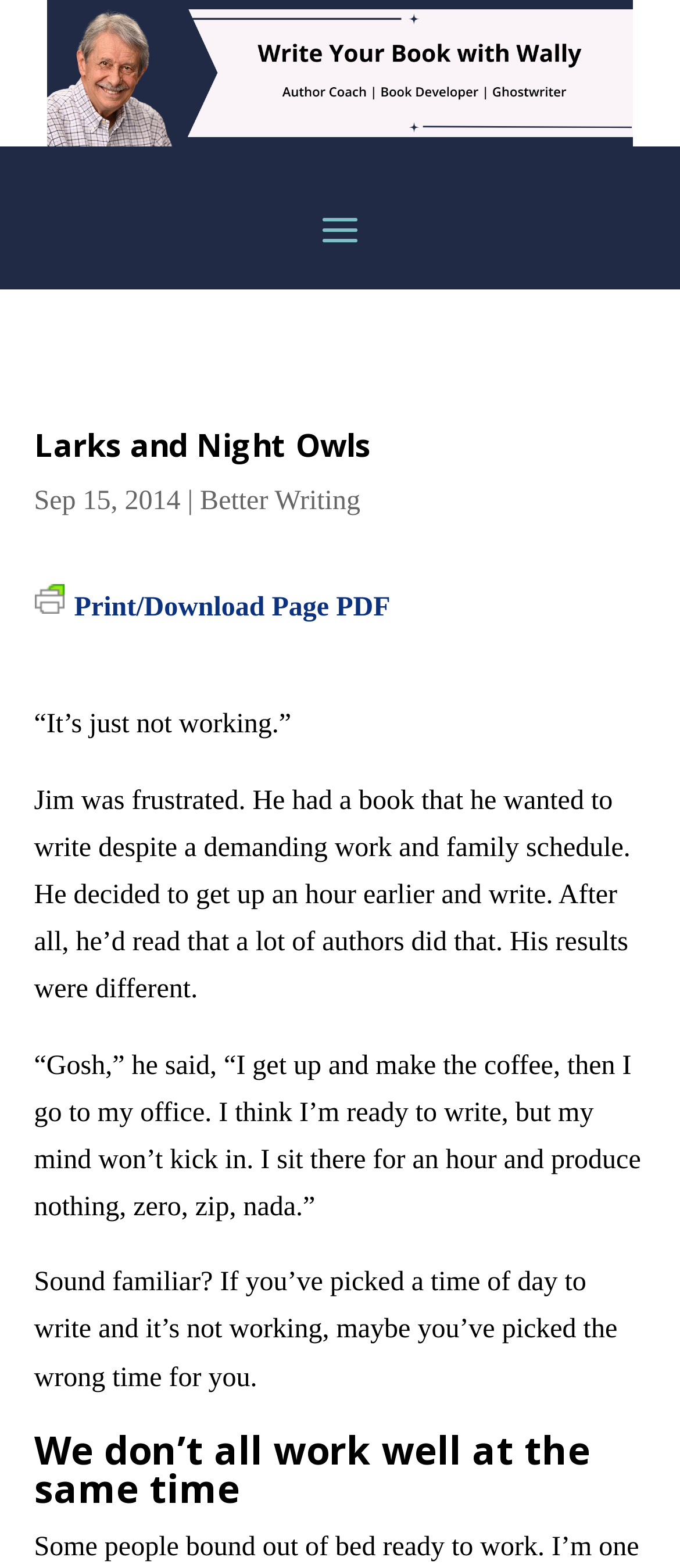Please give a succinct answer using a single word or phrase:
What is the tone of the article?

Helpful